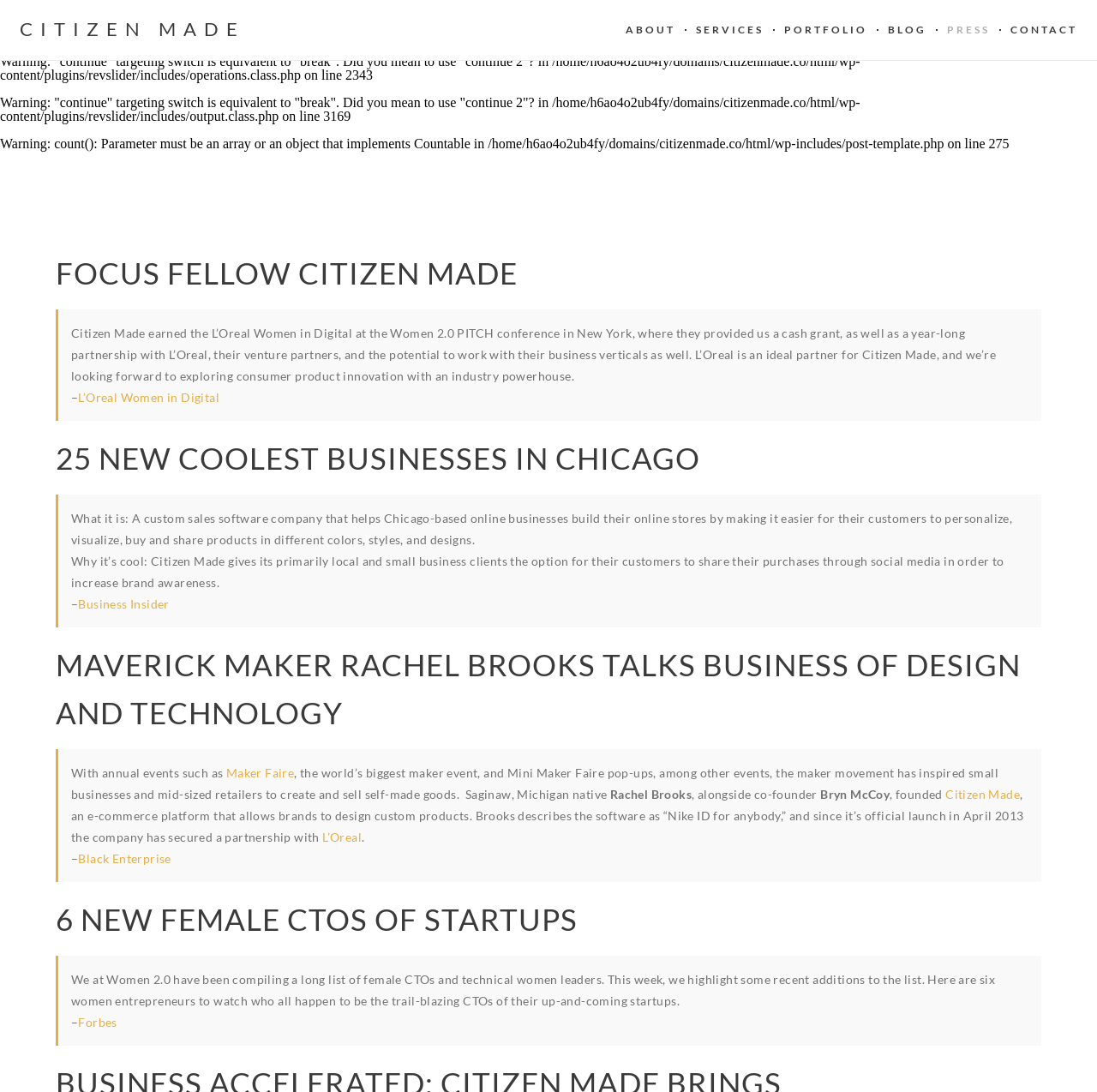Please identify the bounding box coordinates of the region to click in order to complete the given instruction: "Click on CITIZEN MADE". The coordinates should be four float numbers between 0 and 1, i.e., [left, top, right, bottom].

[0.018, 0.016, 0.223, 0.036]